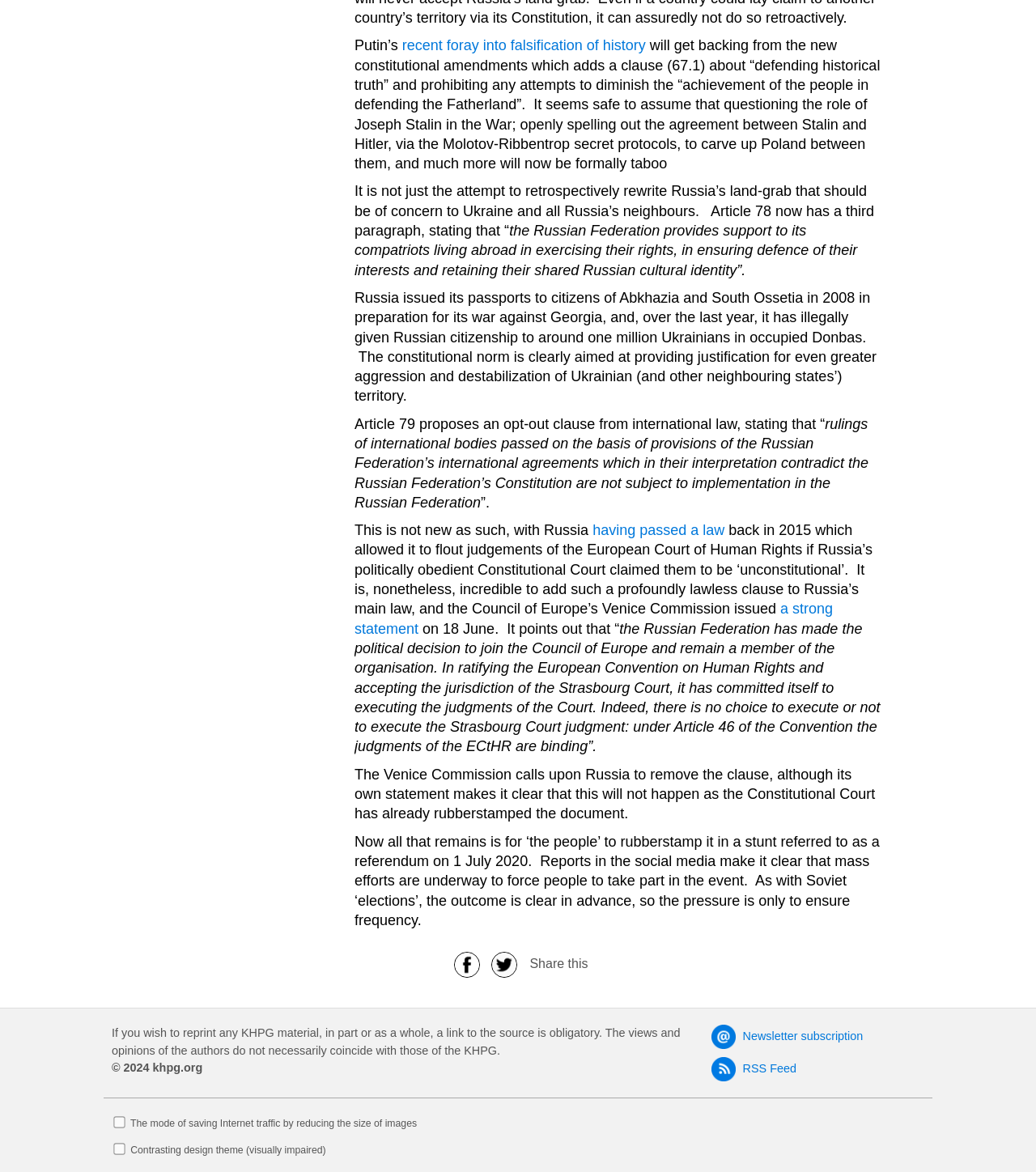For the given element description title="Twitter", determine the bounding box coordinates of the UI element. The coordinates should follow the format (top-left x, top-left y, bottom-right x, bottom-right y) and be within the range of 0 to 1.

[0.468, 0.817, 0.504, 0.828]